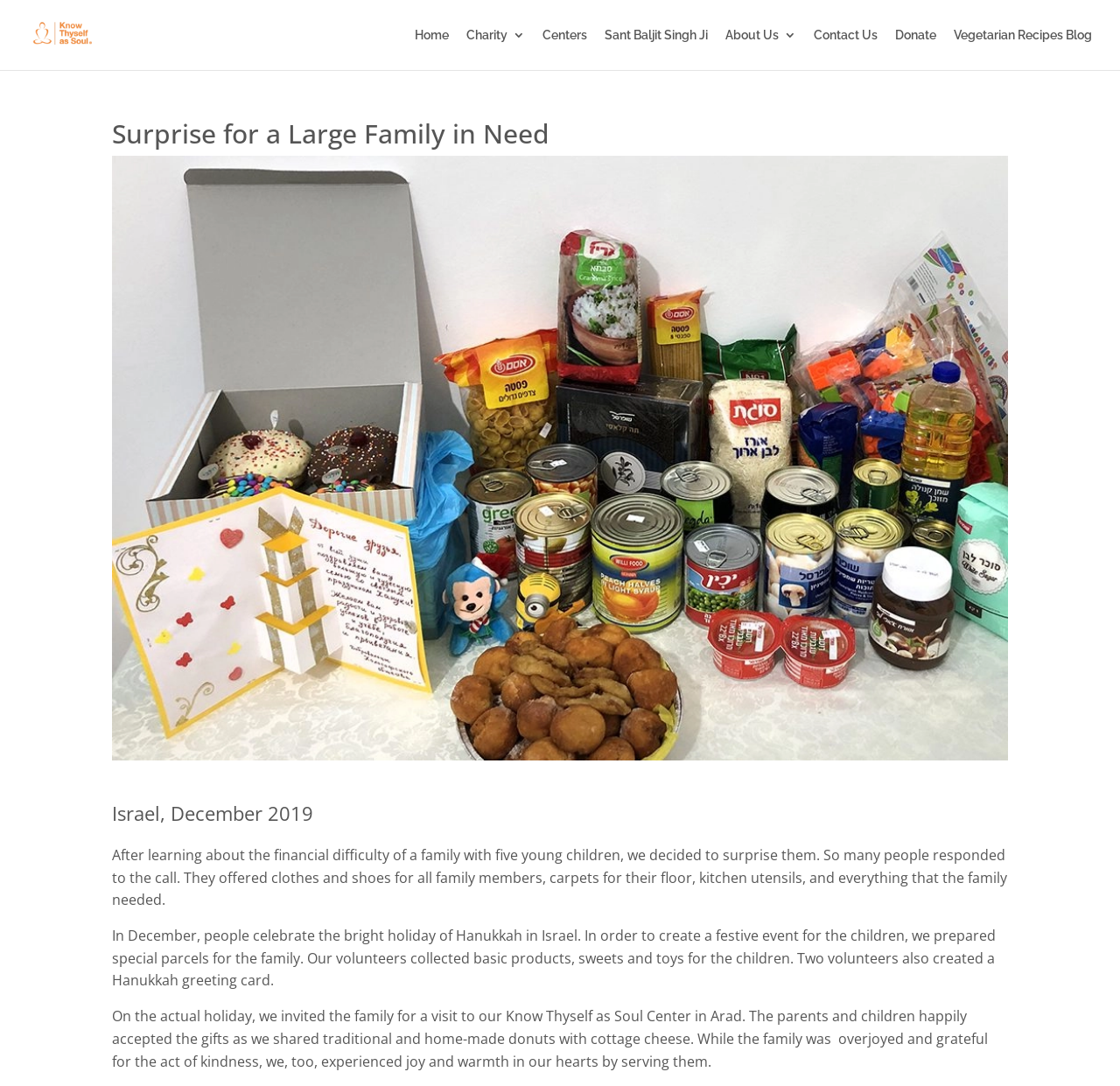Reply to the question below using a single word or brief phrase:
What is the occasion celebrated in Israel in December?

Hanukkah